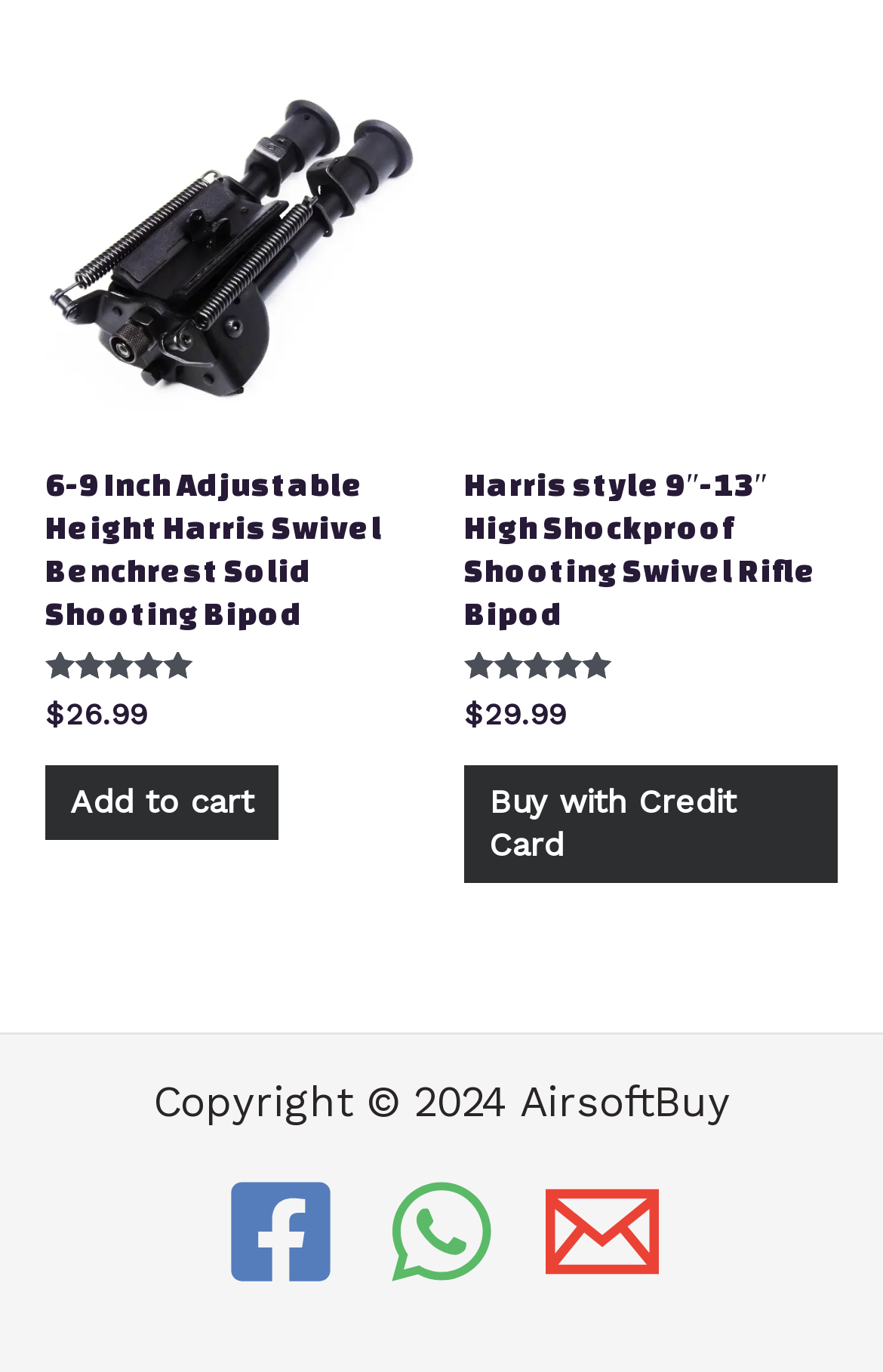Predict the bounding box of the UI element based on the description: "aria-label="WhatsApp"". The coordinates should be four float numbers between 0 and 1, formatted as [left, top, right, bottom].

[0.418, 0.845, 0.582, 0.95]